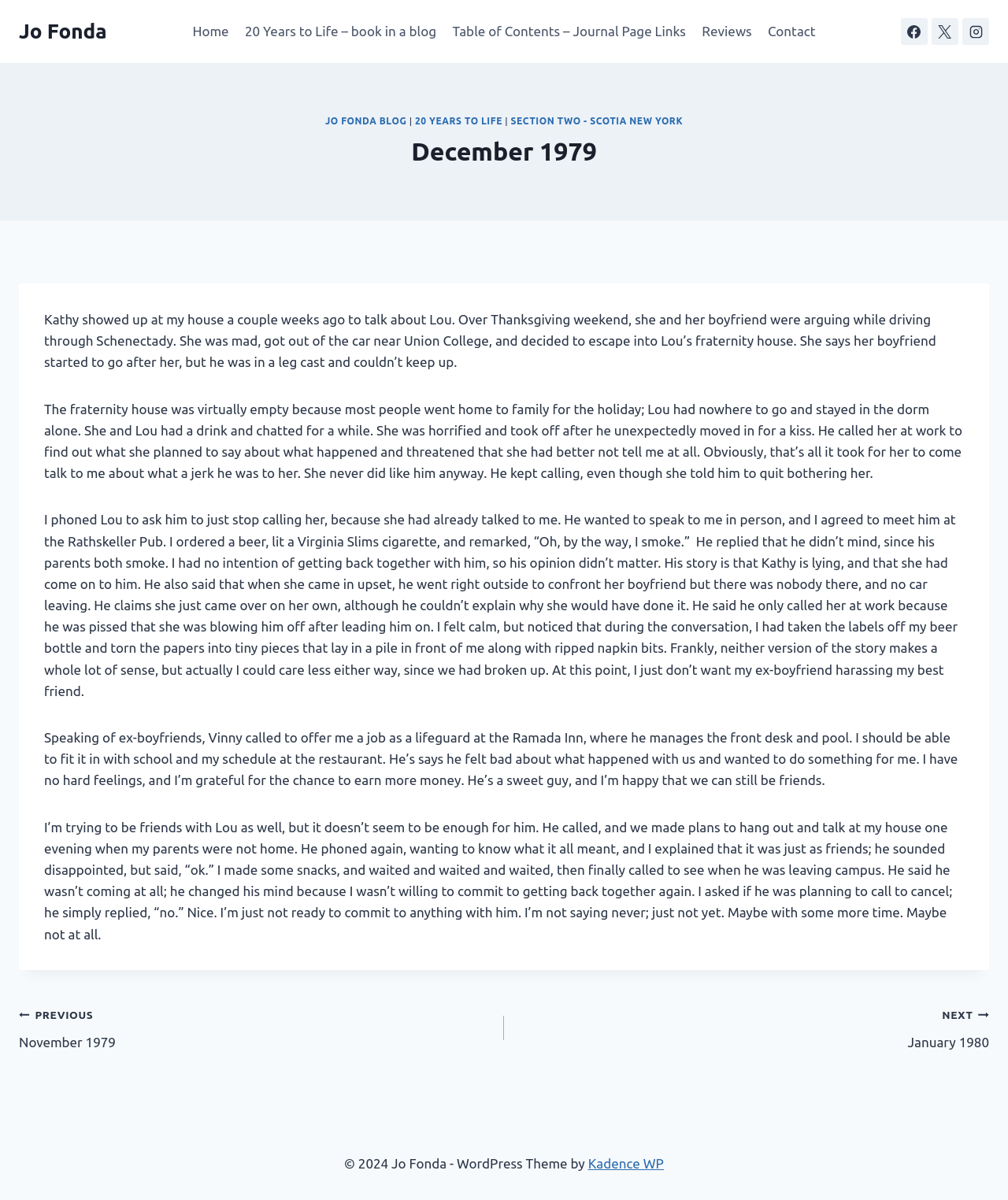What is the name of the pub where the author met Lou?
Respond with a short answer, either a single word or a phrase, based on the image.

Rathskeller Pub